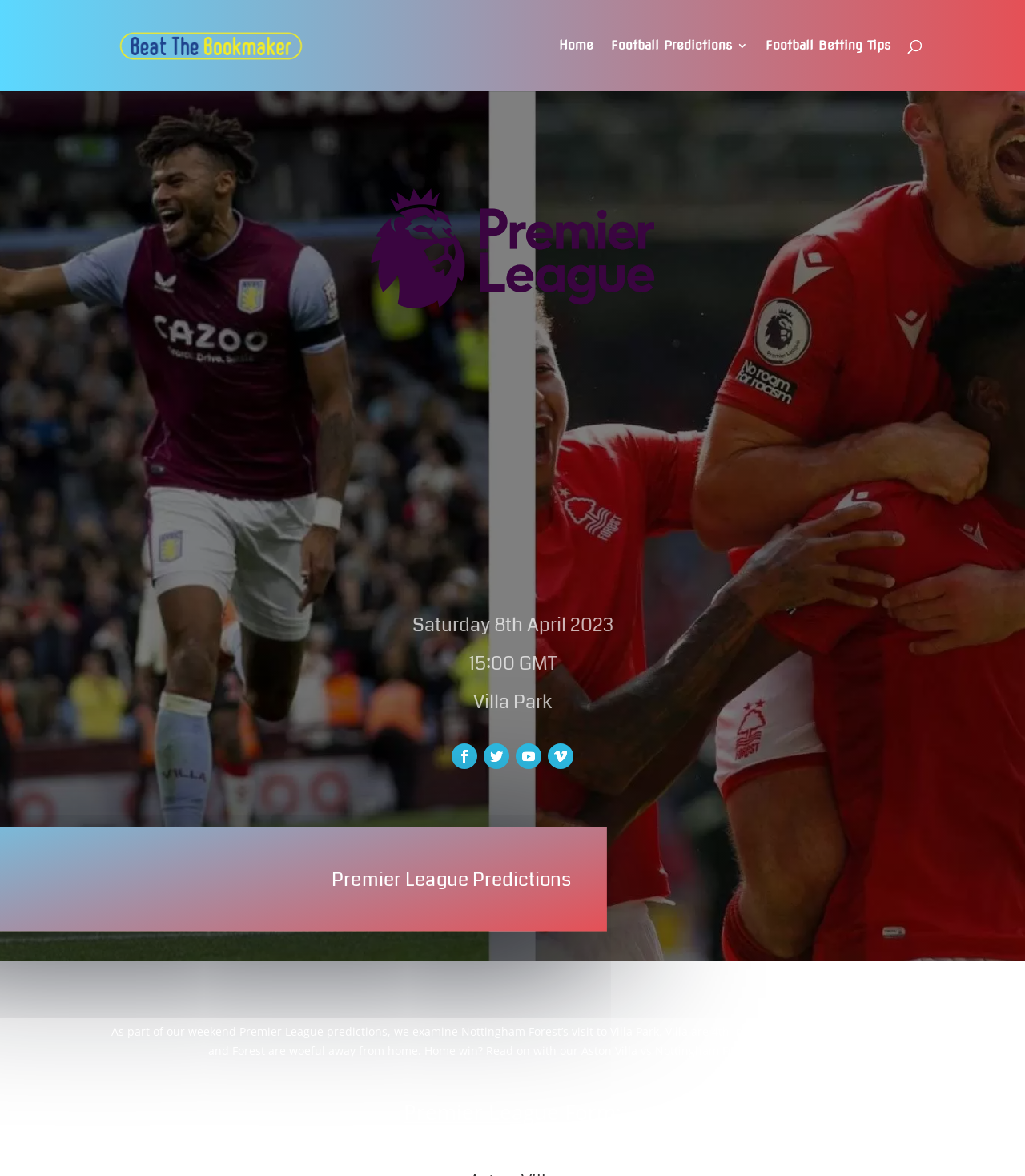Give an extensive and precise description of the webpage.

The webpage is about a football match prediction between Aston Villa and Nottingham Forest. At the top, there is a logo of "Beat the Bookmaker" with a link to the website, accompanied by an image of the same logo. Below the logo, there are three links to navigate to different sections of the website: "Home", "Football Predictions 3", and "Football Betting Tips".

On the left side of the page, there is a search bar with a magnifying glass icon. Above the search bar, there is a large heading that reads "Aston Villa vs Nottingham Forest – Analysis, Prediction, Team News". Below the heading, there are three lines of text that provide details about the match, including the date, time, and venue.

To the right of the match details, there are four social media links represented by icons. Below these icons, there is a paragraph of text that introduces the prediction article, mentioning that Nottingham Forest will visit Villa Park and highlighting Villa's strong form and Forest's poor away record. The text ends with an invitation to read on for the prediction.

Further down the page, there is a heading that reads "Premier League Form:", followed by a link to the Premier League section.